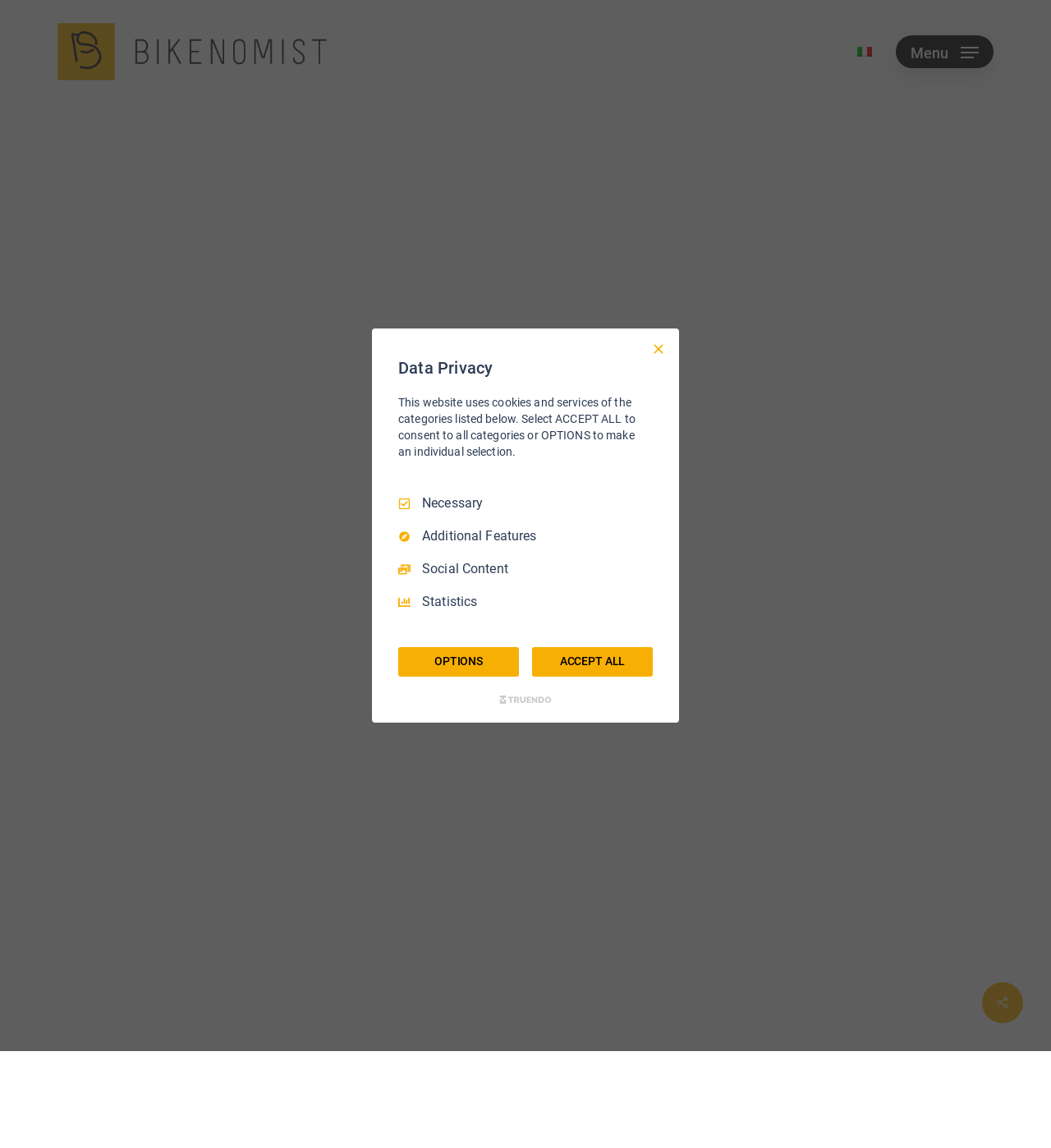What is the name of the website?
Using the image as a reference, deliver a detailed and thorough answer to the question.

The name of the website can be determined by looking at the top-left corner of the webpage, where the logo 'Bikenomist' is displayed.